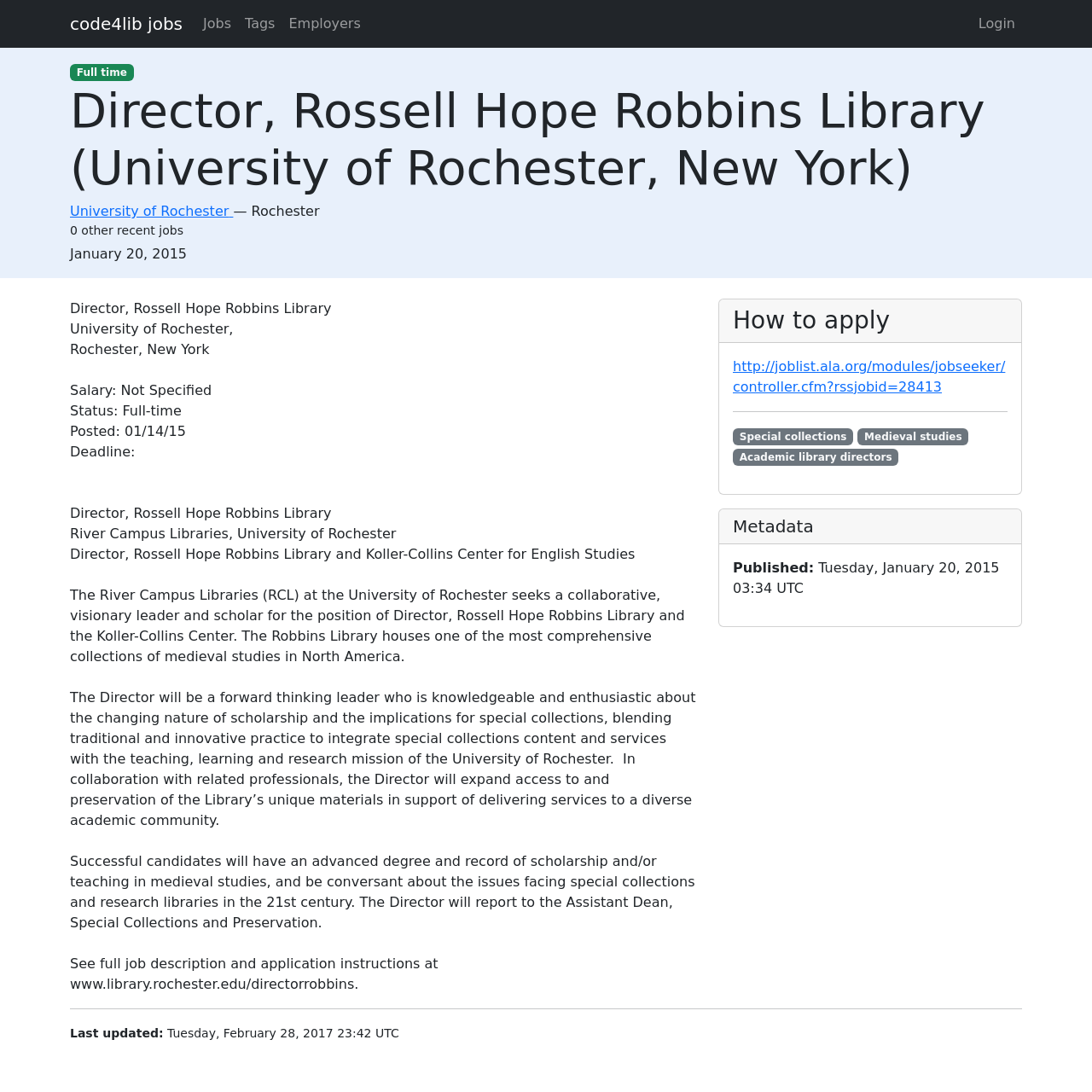How many recent jobs are listed?
Answer the question in as much detail as possible.

The number of recent jobs can be found in the static text element with the text '0 other recent jobs' which is located below the job title.